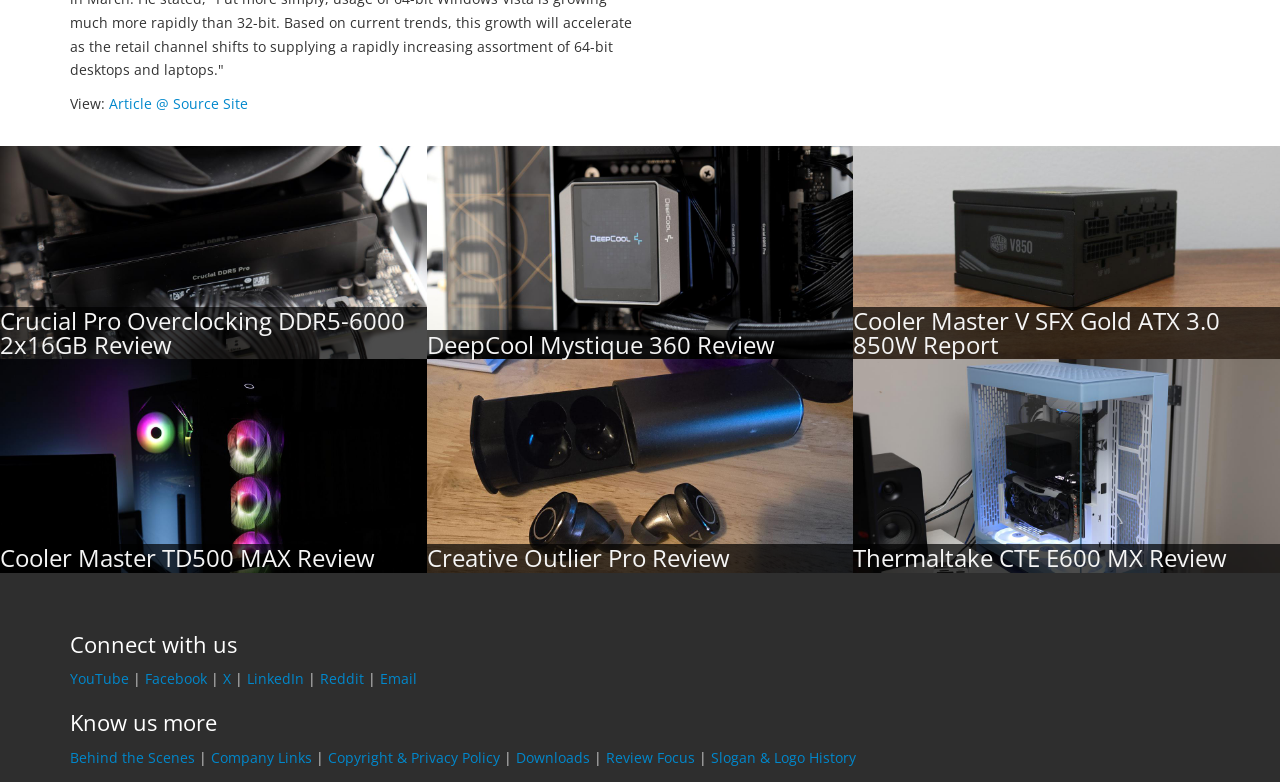Given the element description "School Enterprise Activities", identify the bounding box of the corresponding UI element.

None